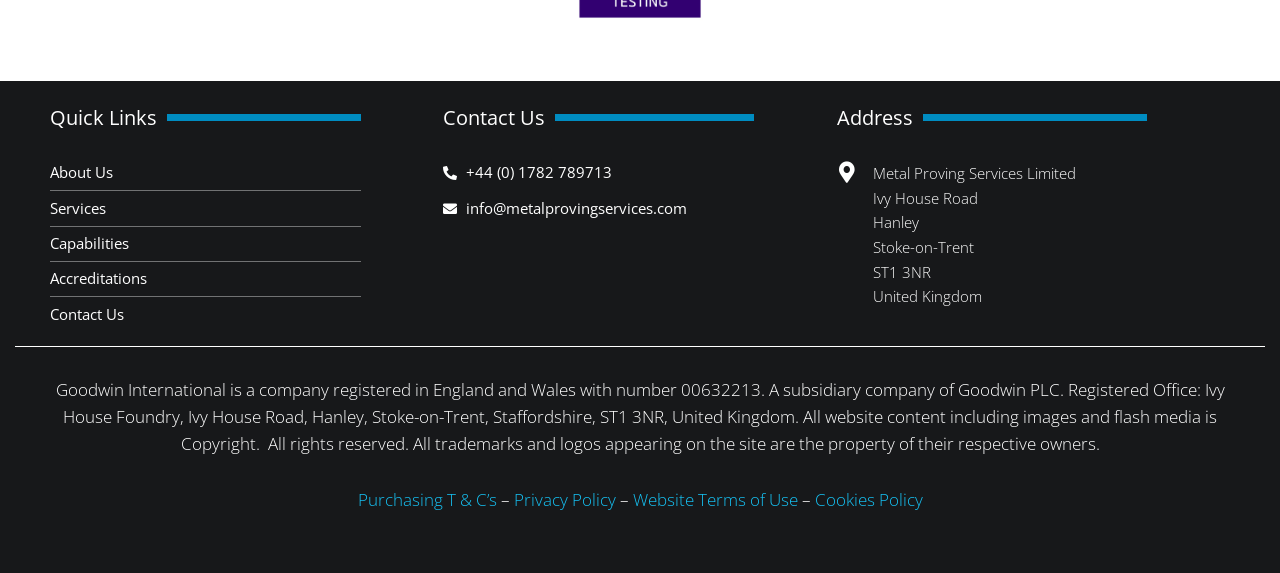Identify the bounding box coordinates of the clickable region necessary to fulfill the following instruction: "Click on Privacy Policy". The bounding box coordinates should be four float numbers between 0 and 1, i.e., [left, top, right, bottom].

[0.401, 0.851, 0.481, 0.892]